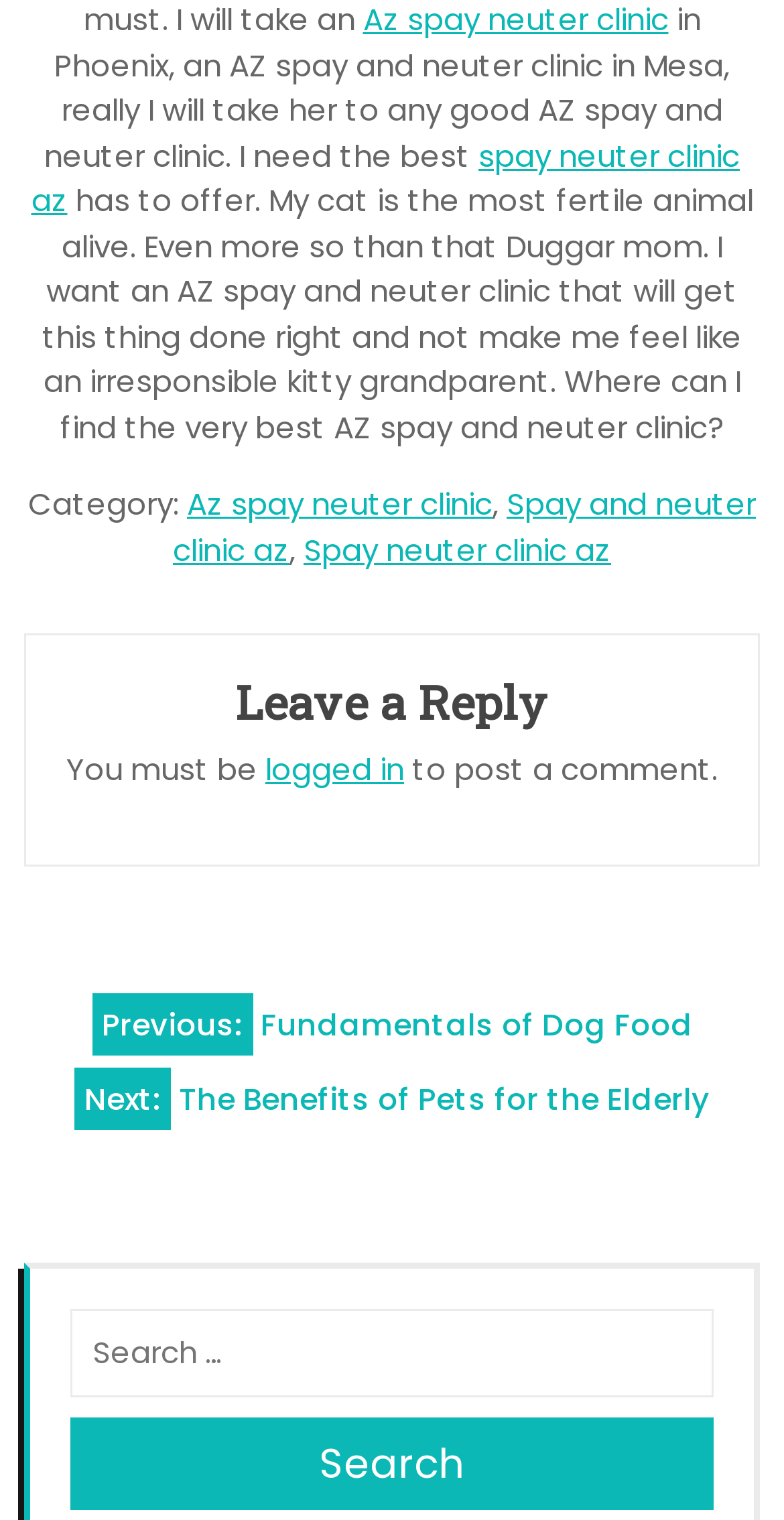Locate the bounding box coordinates of the clickable region to complete the following instruction: "Click on 'Az spay neuter clinic'."

[0.238, 0.318, 0.628, 0.345]